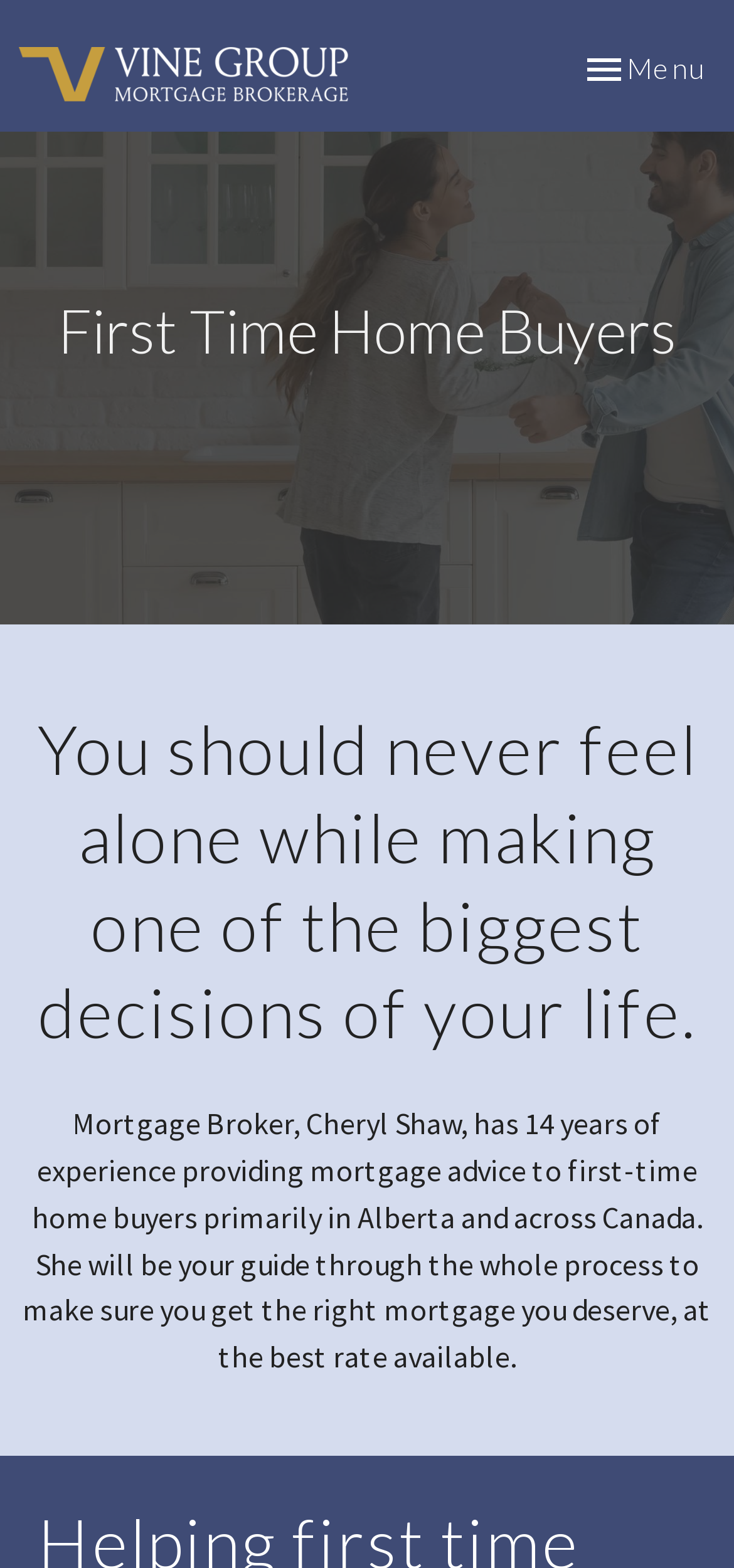What is the name of the mortgage broker?
Please answer the question with a single word or phrase, referencing the image.

Cheryl Shaw